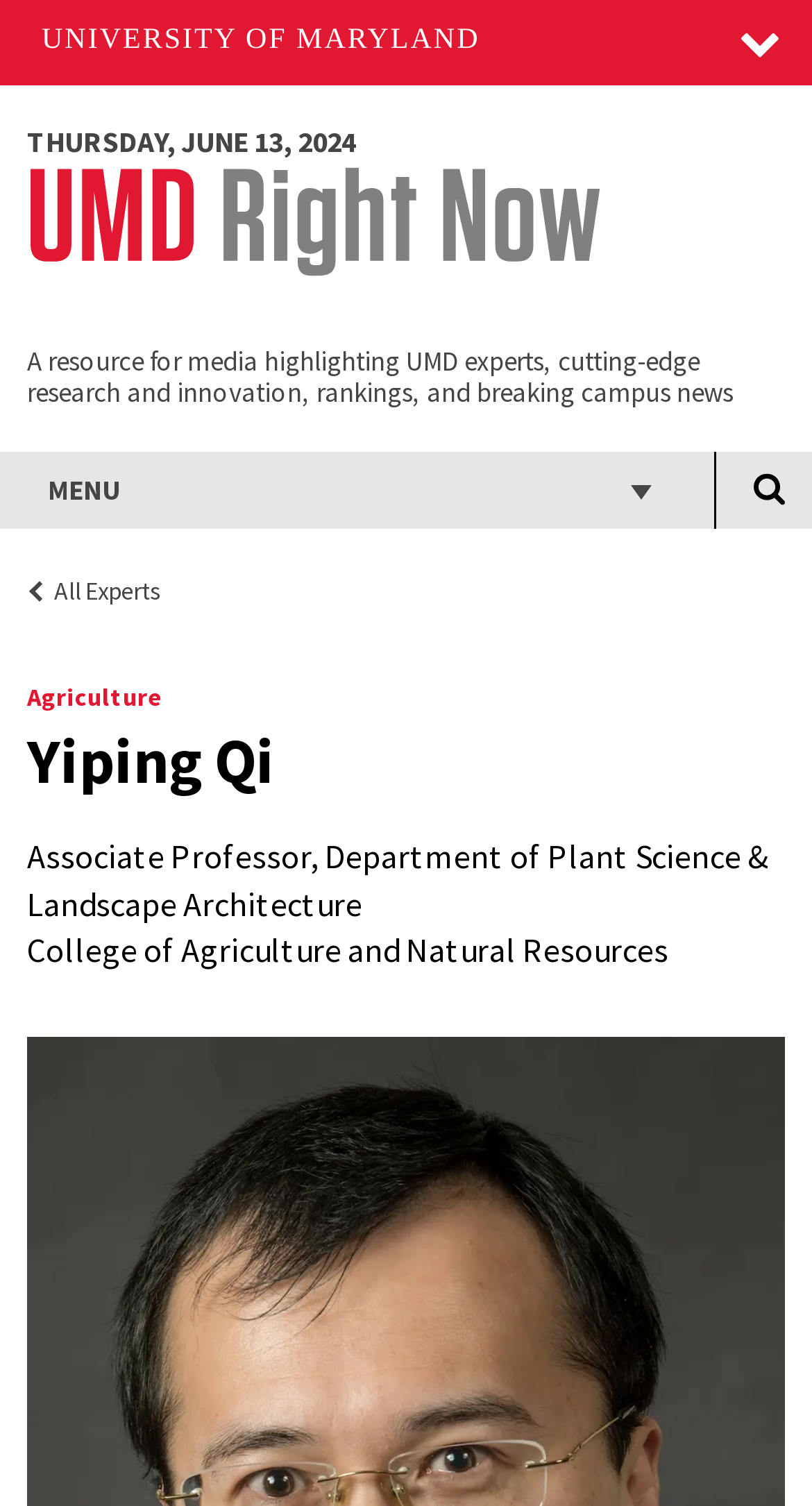Please determine the bounding box coordinates of the clickable area required to carry out the following instruction: "Visit the All Experts page". The coordinates must be four float numbers between 0 and 1, represented as [left, top, right, bottom].

[0.033, 0.379, 0.967, 0.407]